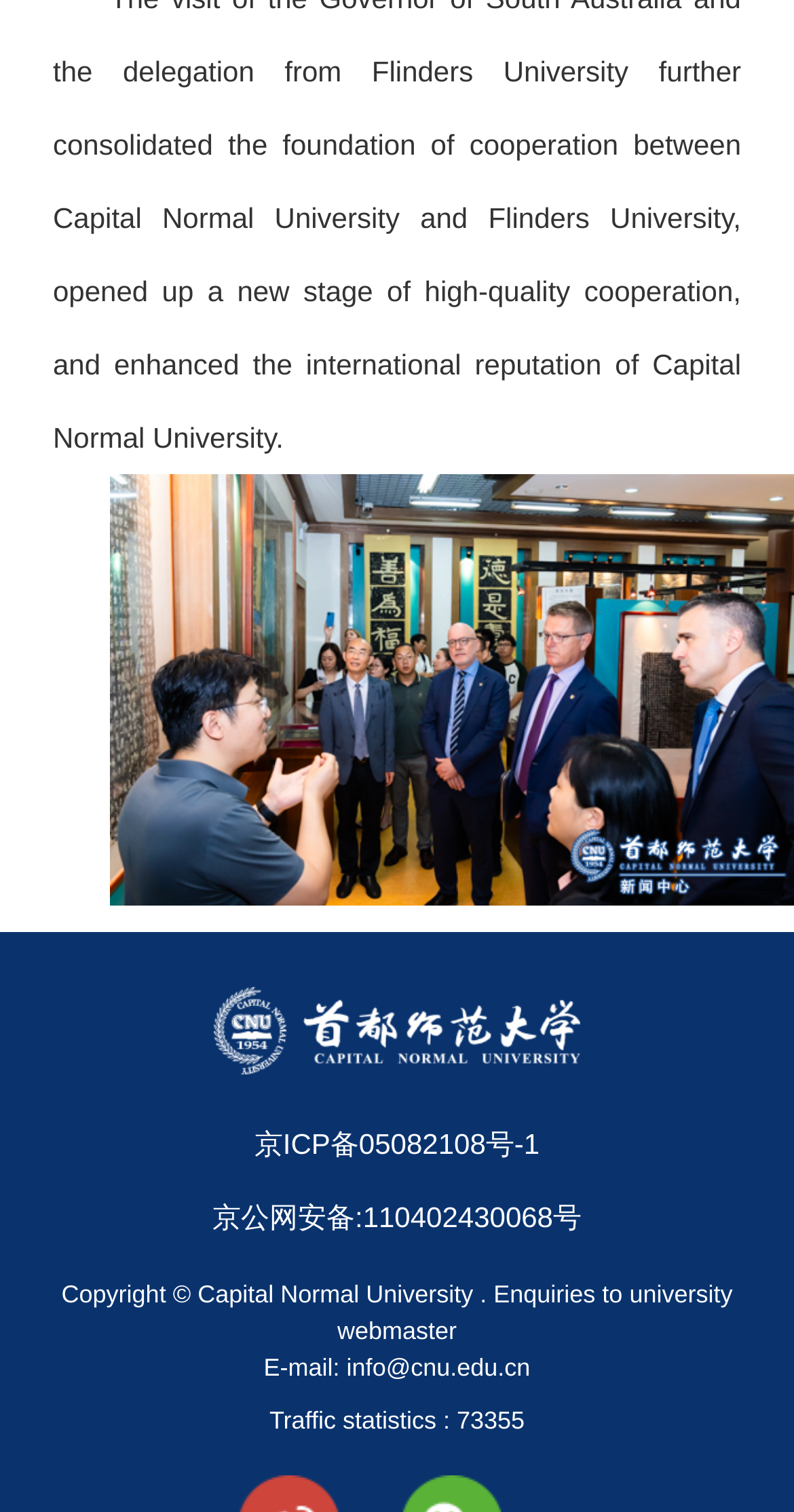Find the bounding box of the element with the following description: "parent_node: 京ICP备05082108号-1". The coordinates must be four float numbers between 0 and 1, formatted as [left, top, right, bottom].

[0.269, 0.653, 0.731, 0.715]